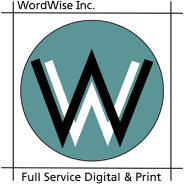What is the shape of the logo?
Give a single word or phrase answer based on the content of the image.

Circular